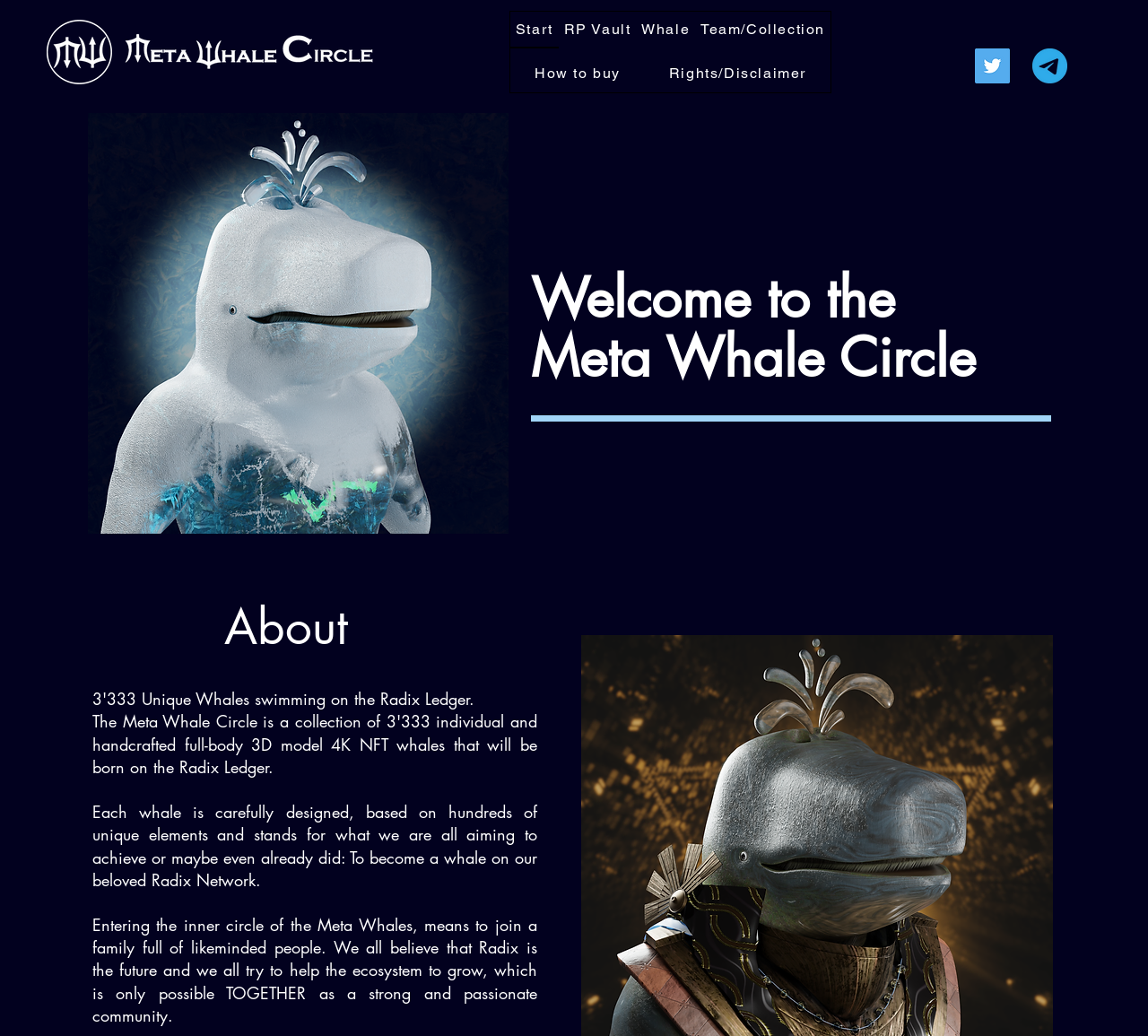What is the purpose of joining the Meta Whales inner circle?
Please respond to the question with as much detail as possible.

According to the StaticText element with bounding box coordinates [0.08, 0.882, 0.468, 0.99], joining the Meta Whales inner circle means to join a family full of likeminded people who believe that Radix is the future and try to help the ecosystem grow together as a strong and passionate community.